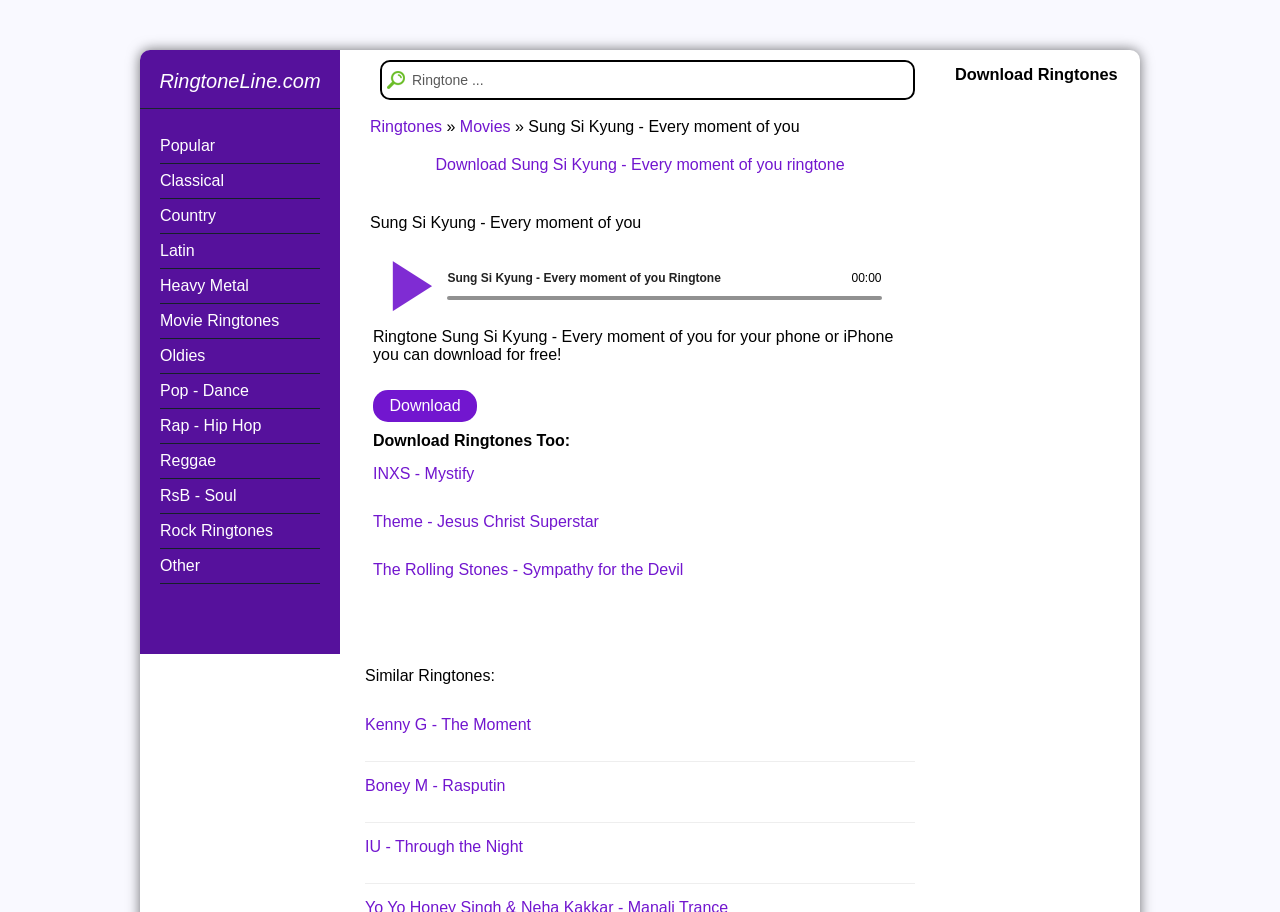Respond with a single word or short phrase to the following question: 
What is the name of the ringtone on this webpage?

Sung Si Kyung - Every moment of you